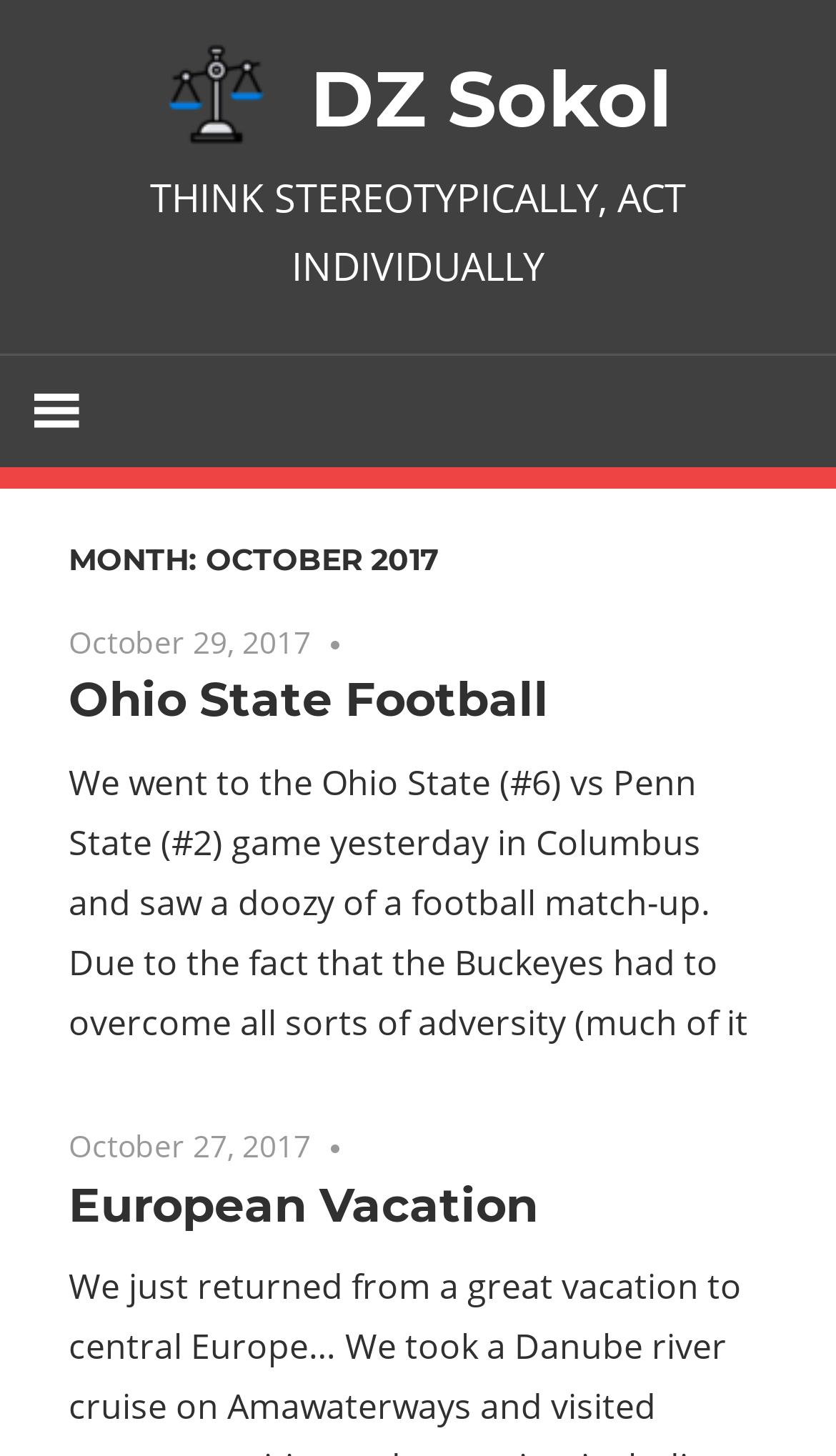Show me the bounding box coordinates of the clickable region to achieve the task as per the instruction: "click the DZ Sokol link".

[0.196, 0.062, 0.36, 0.095]